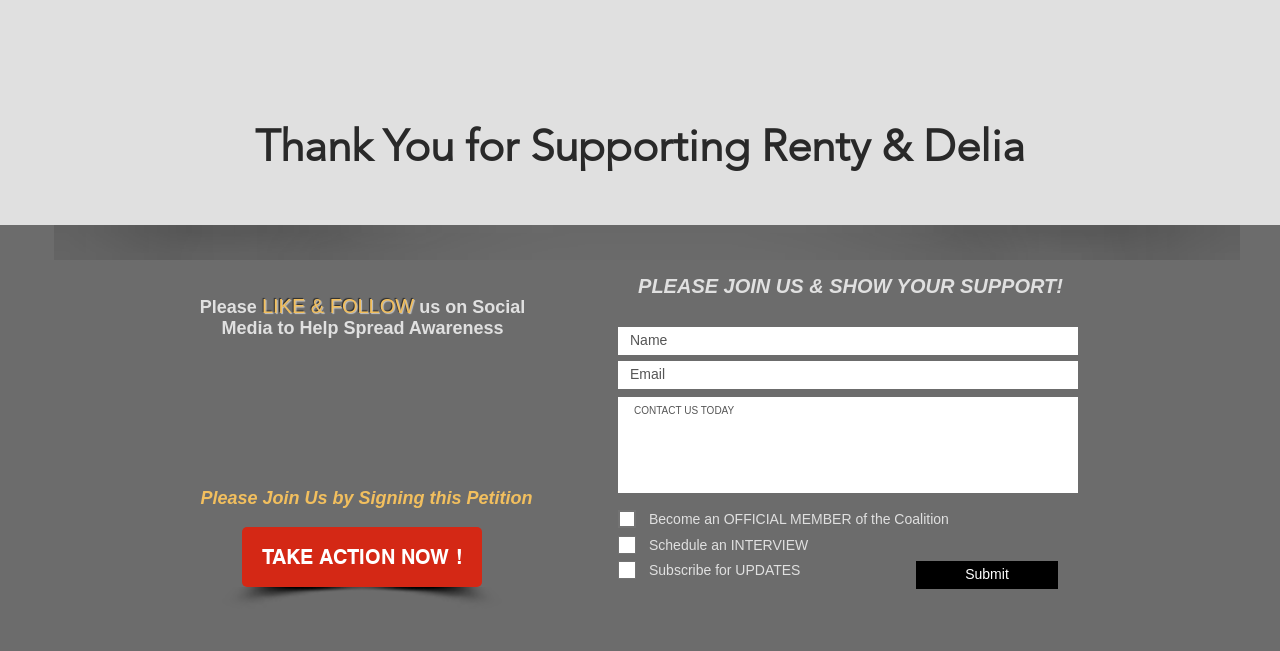Where is the submit button located?
Please answer the question with a single word or phrase, referencing the image.

Bottom right